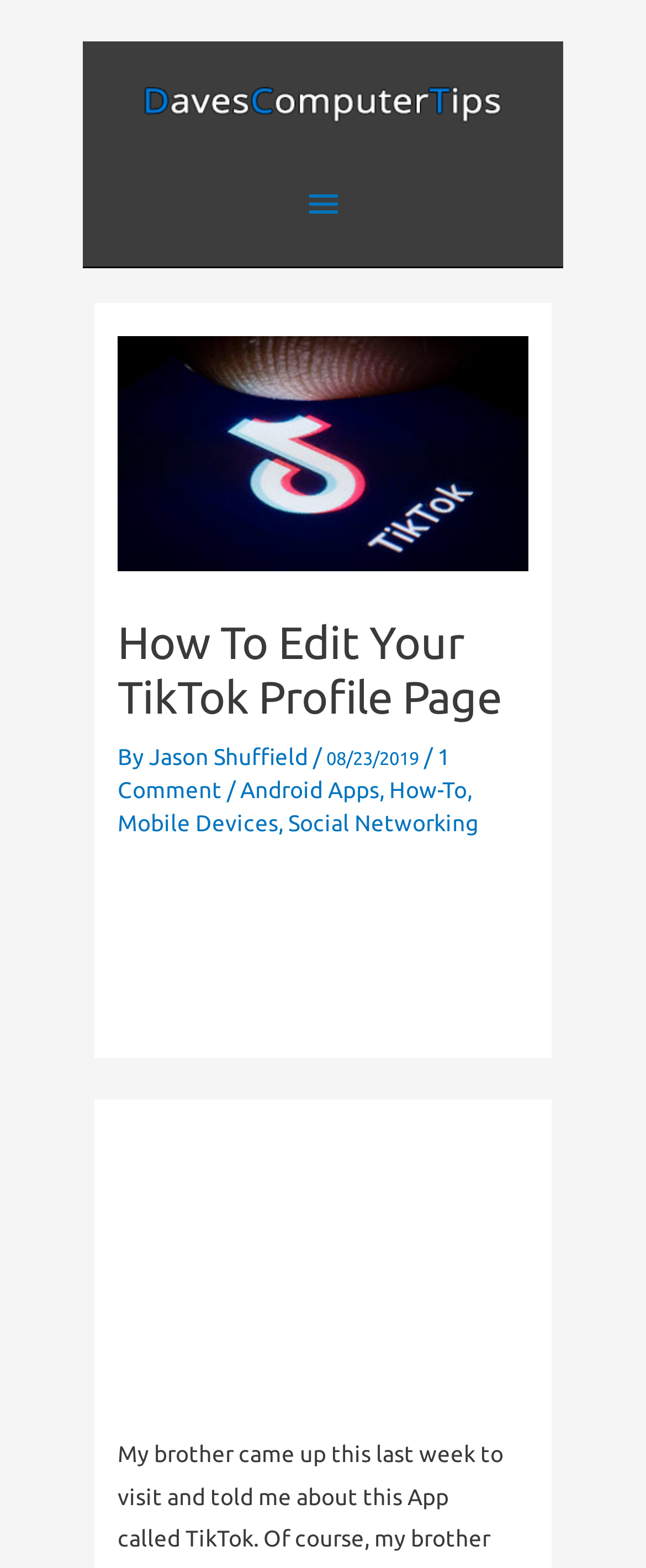Utilize the details in the image to thoroughly answer the following question: How many comments does the article have?

The article has one comment, as indicated by the link '1 Comment'.